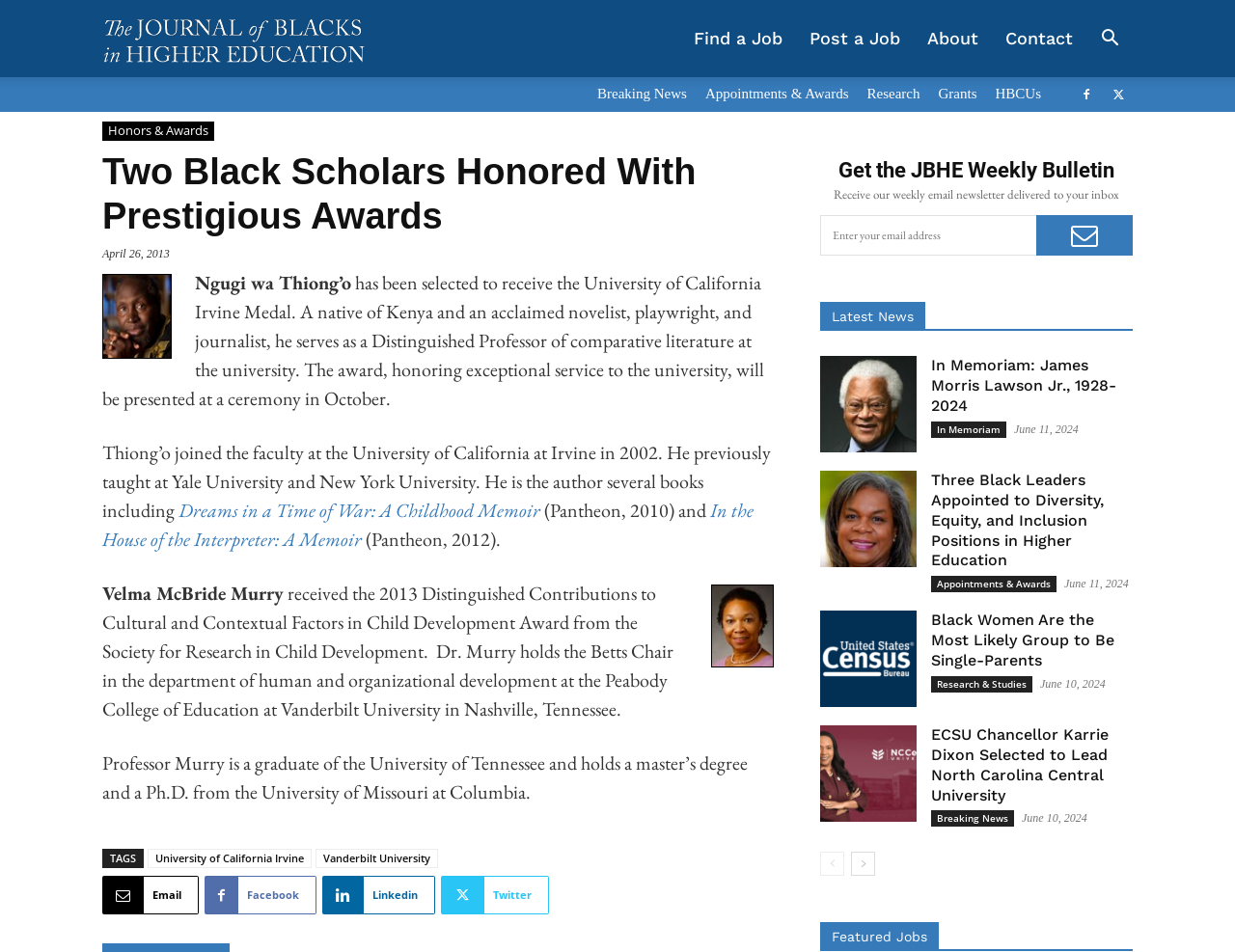Identify the bounding box coordinates of the clickable region to carry out the given instruction: "Get the JBHE Weekly Bulletin".

[0.664, 0.168, 0.917, 0.19]